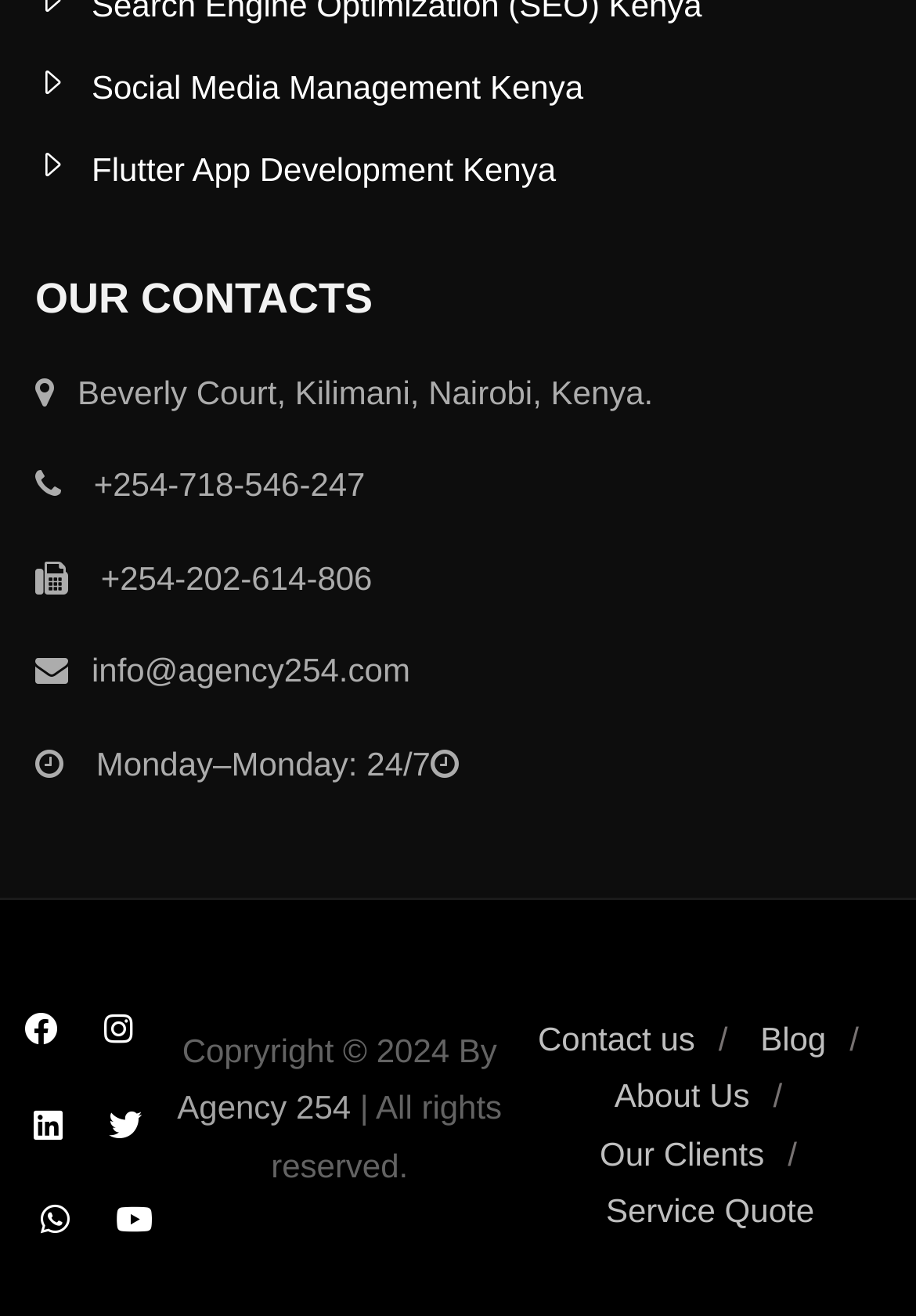Mark the bounding box of the element that matches the following description: "title="Email"".

None